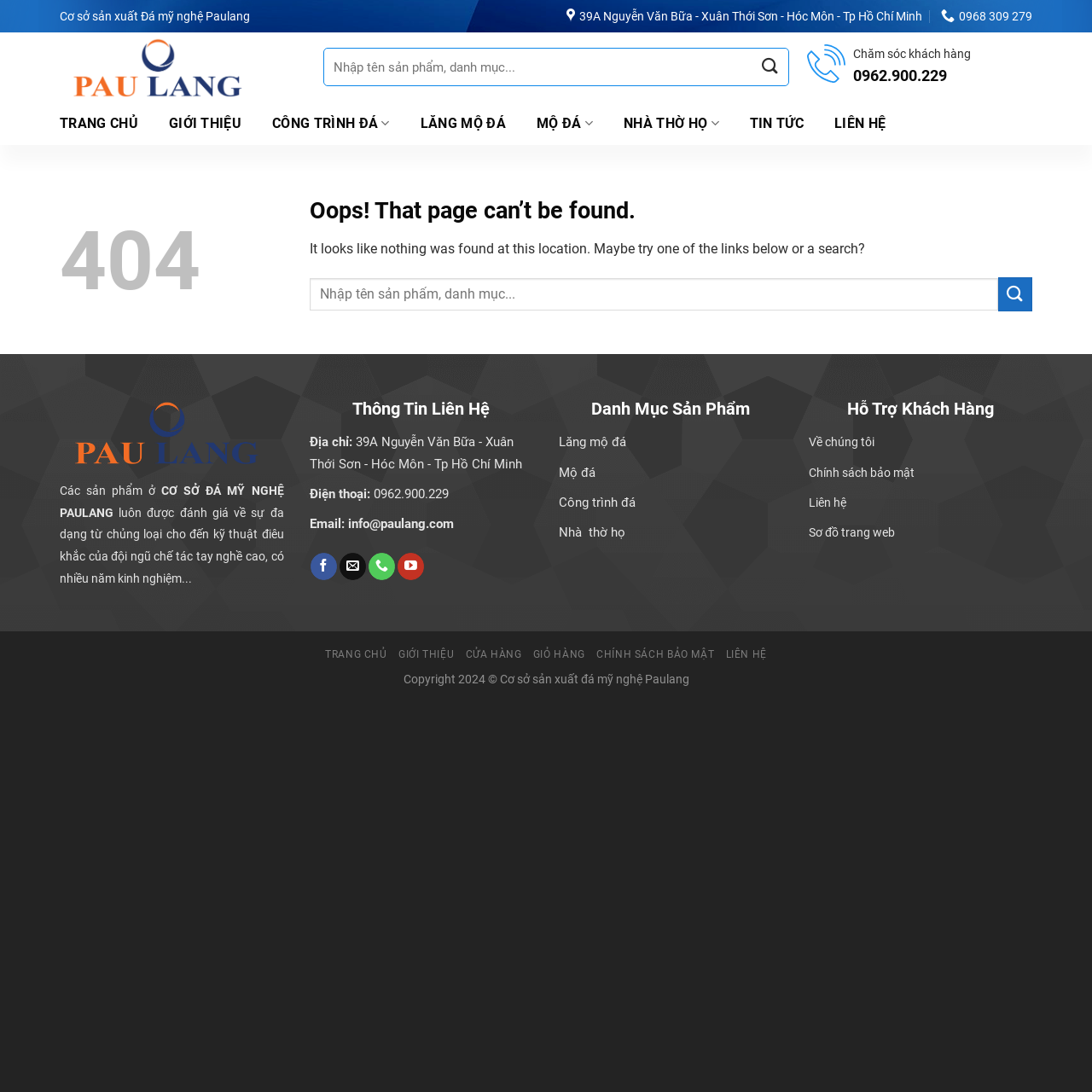Determine the bounding box coordinates for the area that needs to be clicked to fulfill this task: "Search for a product". The coordinates must be given as four float numbers between 0 and 1, i.e., [left, top, right, bottom].

[0.296, 0.044, 0.724, 0.079]